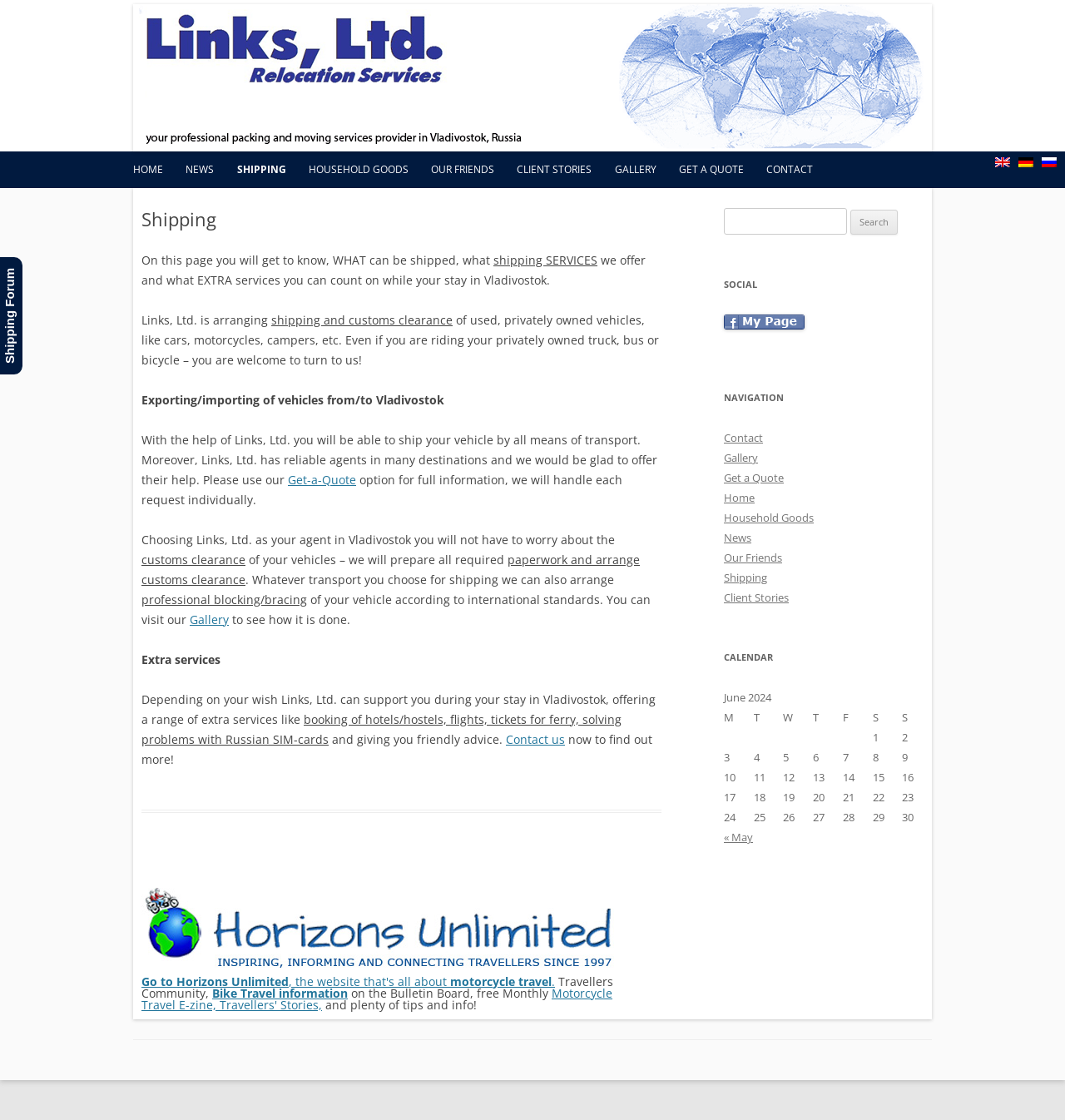Refer to the element description Get-a-Quote and identify the corresponding bounding box in the screenshot. Format the coordinates as (top-left x, top-left y, bottom-right x, bottom-right y) with values in the range of 0 to 1.

[0.27, 0.421, 0.334, 0.435]